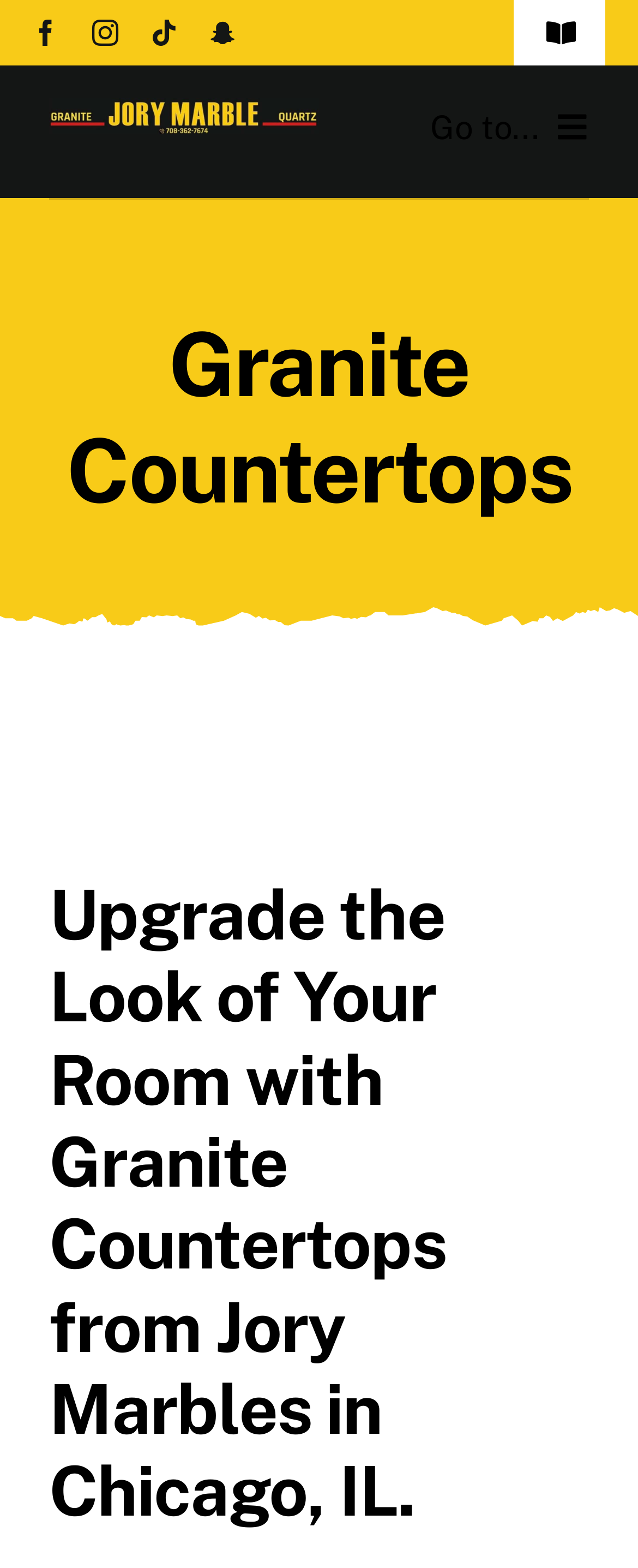Given the element description "aria-label="tiktok" title="Tiktok"", identify the bounding box of the corresponding UI element.

[0.237, 0.013, 0.279, 0.029]